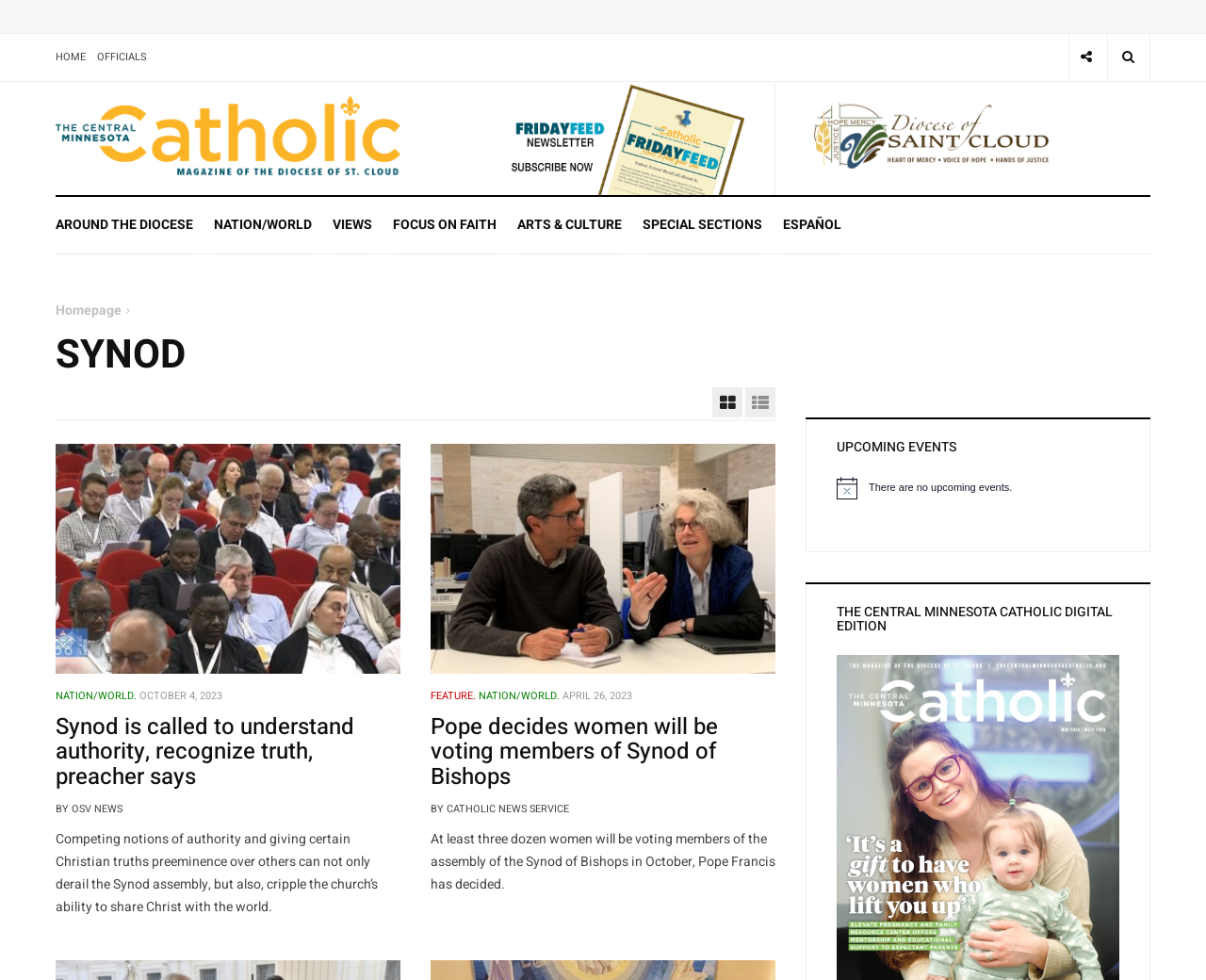Create a full and detailed caption for the entire webpage.

The webpage is the official website of the Central Minnesota Catholic, specifically the Synod Archives section. At the top right corner, there are two buttons with icons, and below them, there are three links: "HOME", "OFFICIALS", and a logo of "The Central Minnesota Catholic" with an image. 

The main content is divided into three columns. The left column has several links, including "AROUND THE DIOCESE", "NATION/WORLD", "VIEWS", "FOCUS ON FAITH", "ARTS & CULTURE", "SPECIAL SECTIONS", and "ESPAÑOL". 

The middle column has a heading "SYNOD" and two buttons below it. Below the buttons, there are two articles with headings, images, and text. The first article has a heading "Synod is called to understand authority, recognize truth, preacher says" and a brief summary of the article. The second article has a heading "Pope decides women will be voting members of Synod of Bishops" and a brief summary of the article.

The right column has a heading "UPCOMING EVENTS" and an alert message indicating that there are no upcoming events. Below the alert message, there is a heading "THE CENTRAL MINNESOTA CATHOLIC DIGITAL EDITION" and a link to access the digital edition.